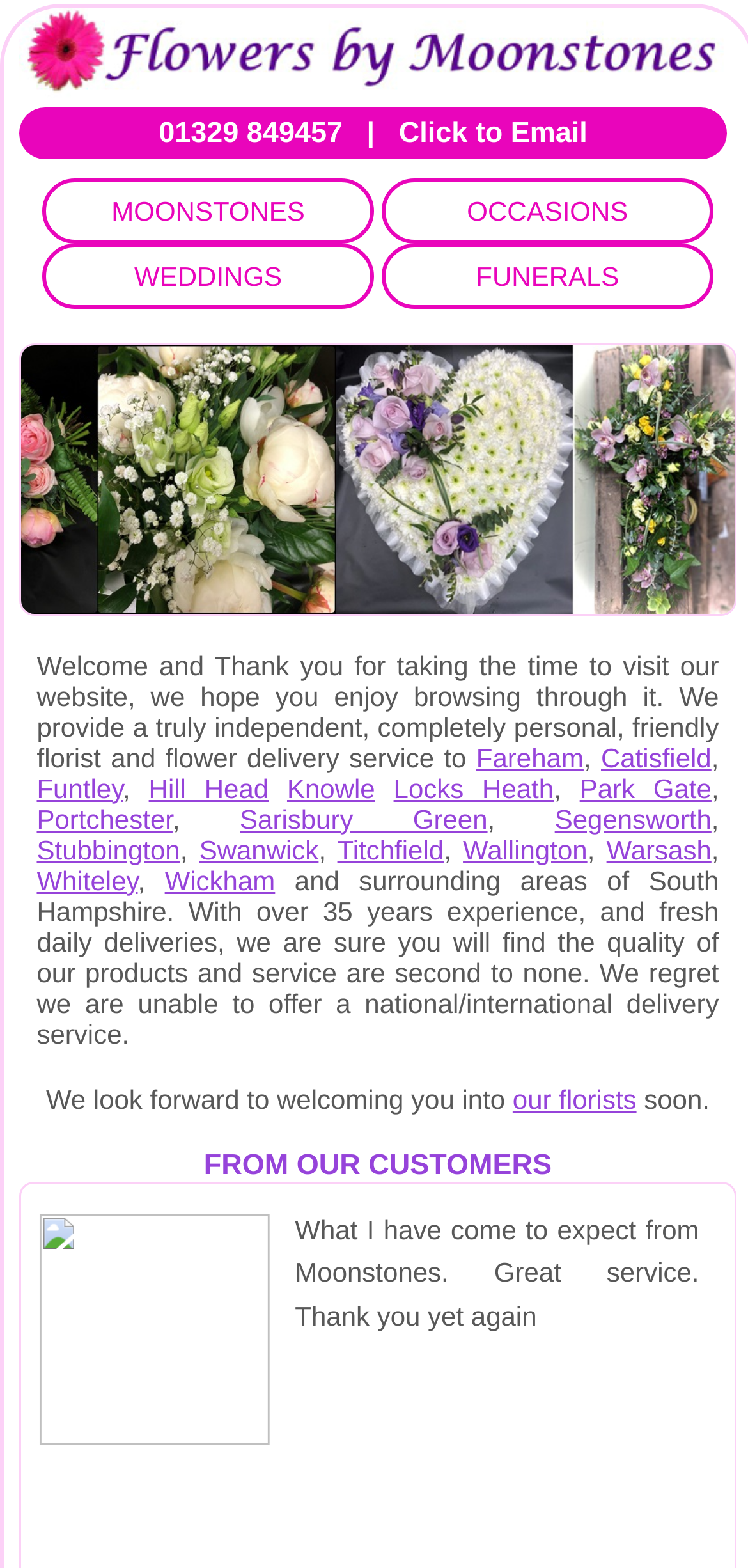Respond to the following question using a concise word or phrase: 
How many links are there in the 'OCCASIONS' section?

7